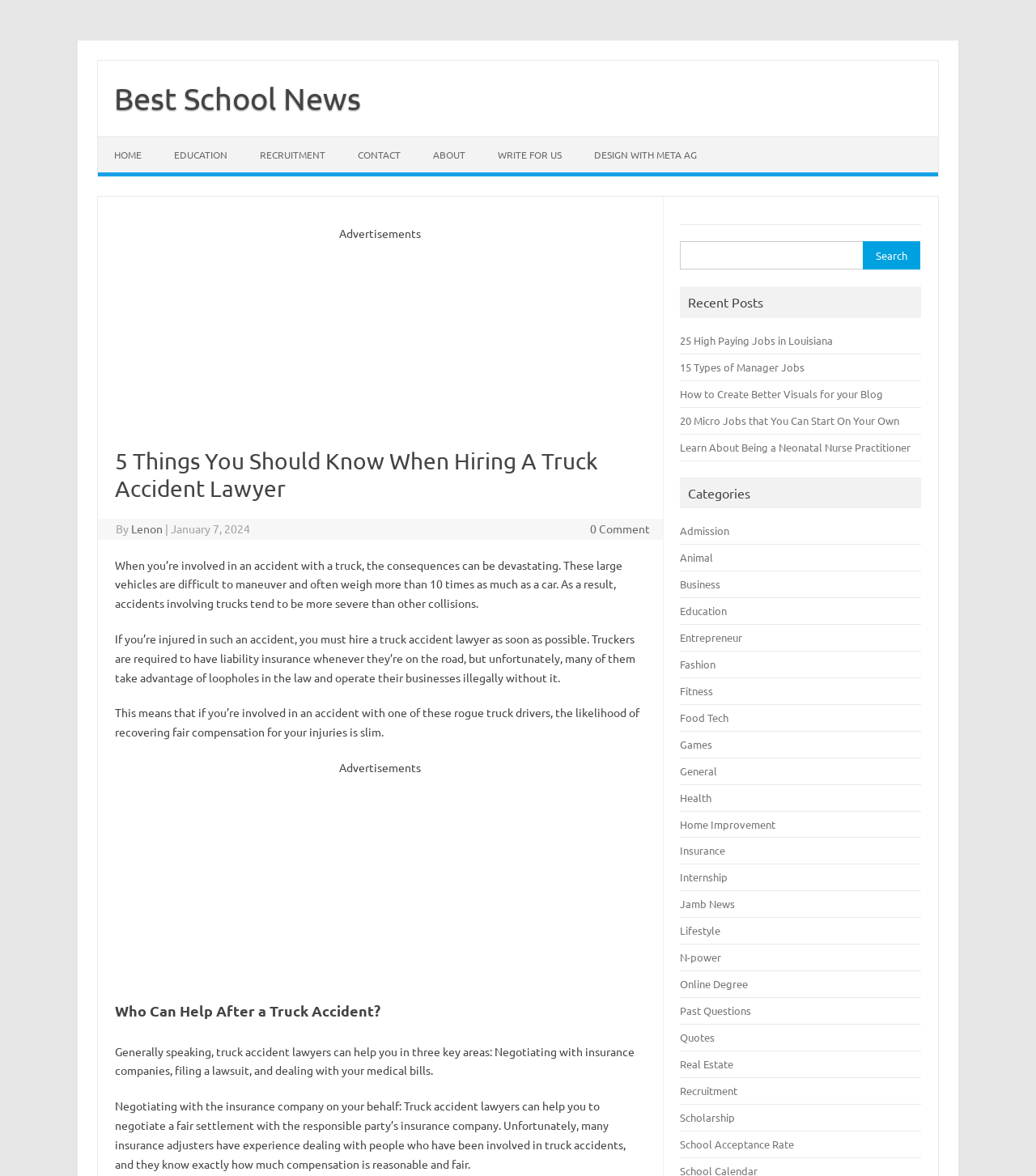Please give a succinct answer to the question in one word or phrase:
What is required of truckers?

Liability insurance